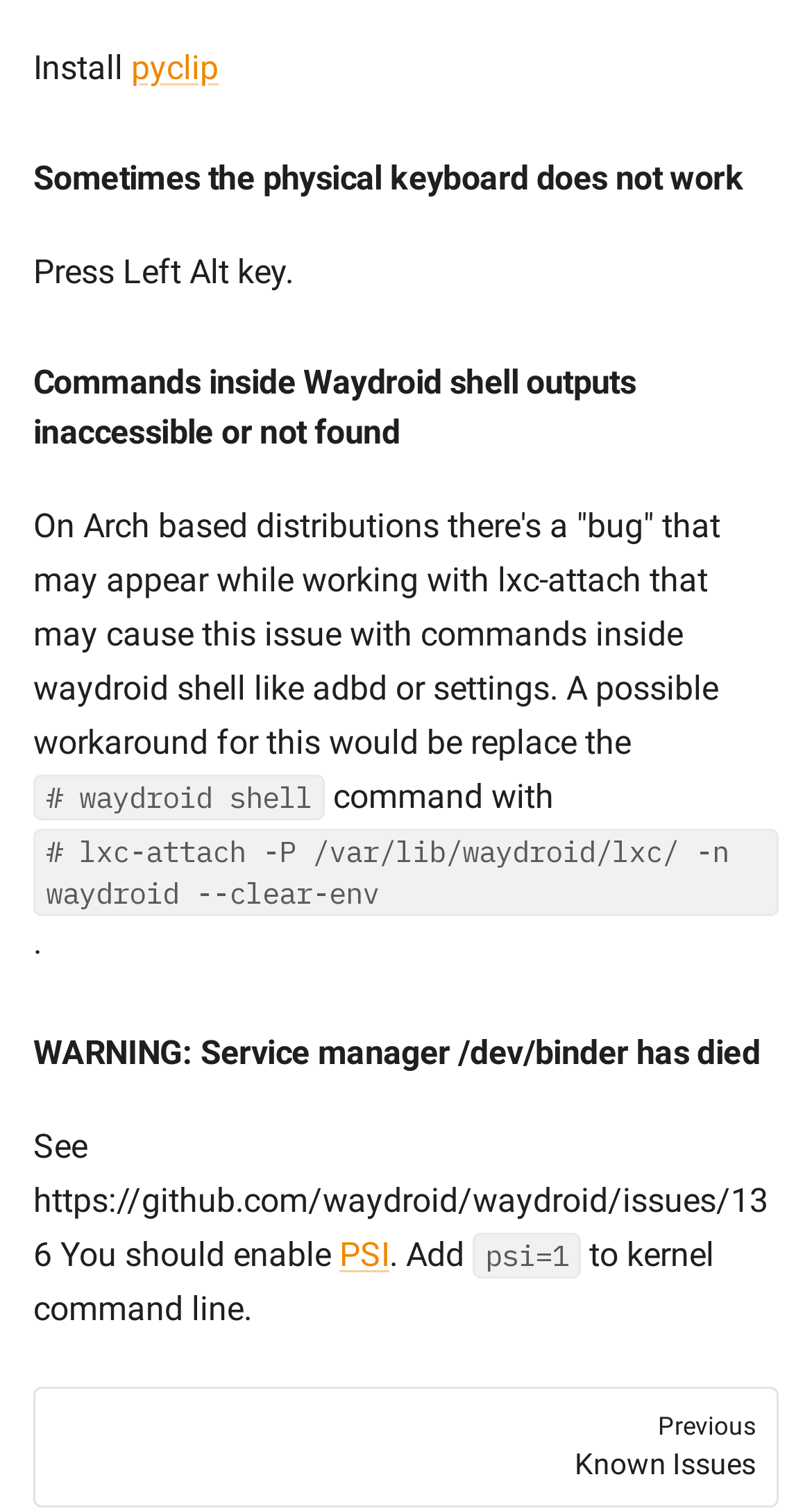What is the link mentioned in the 'WARNING: Service manager /dev/binder has died' section?
Use the image to answer the question with a single word or phrase.

https://github.com/waydroid/waydroid/issues/136